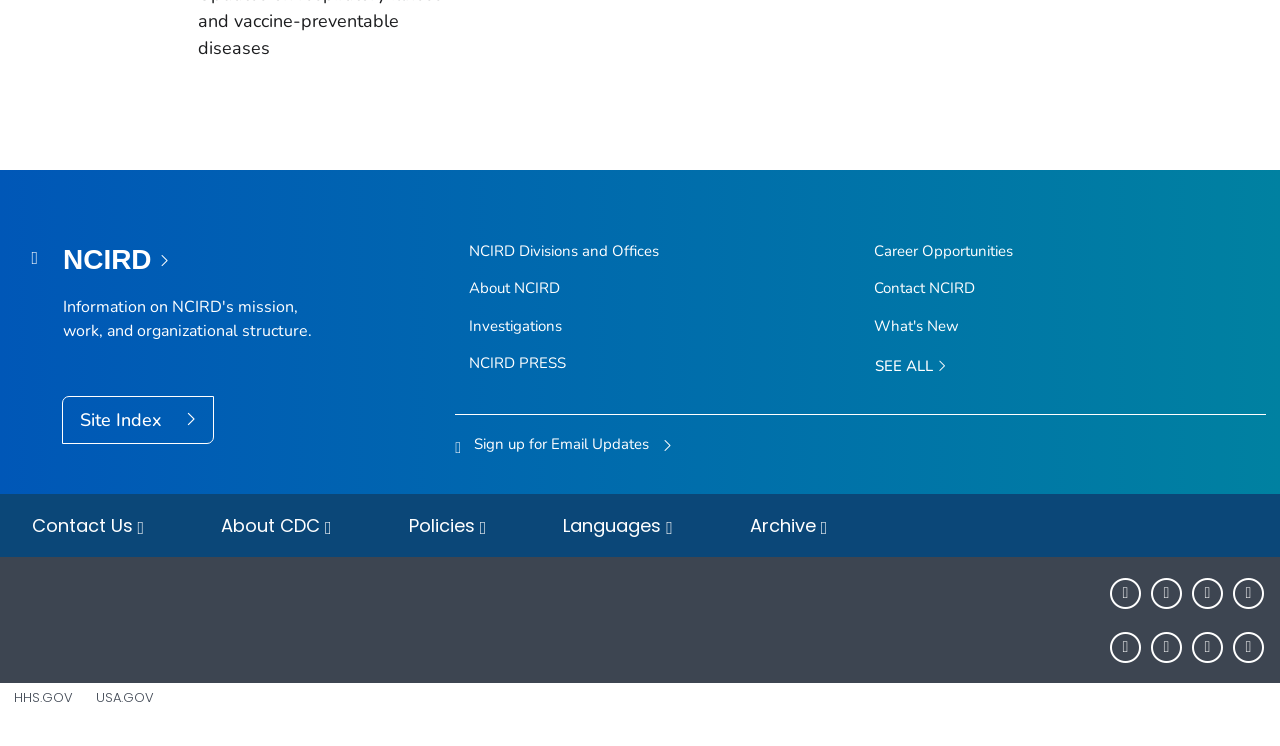What is the name of the parent organization of NCIRD?
We need a detailed and meticulous answer to the question.

The name of the parent organization of NCIRD can be found in the link element at the bottom of the page, which contains the text 'Centers for Disease Control and Prevention'. This suggests that NCIRD is a part of the Centers for Disease Control and Prevention (CDC).